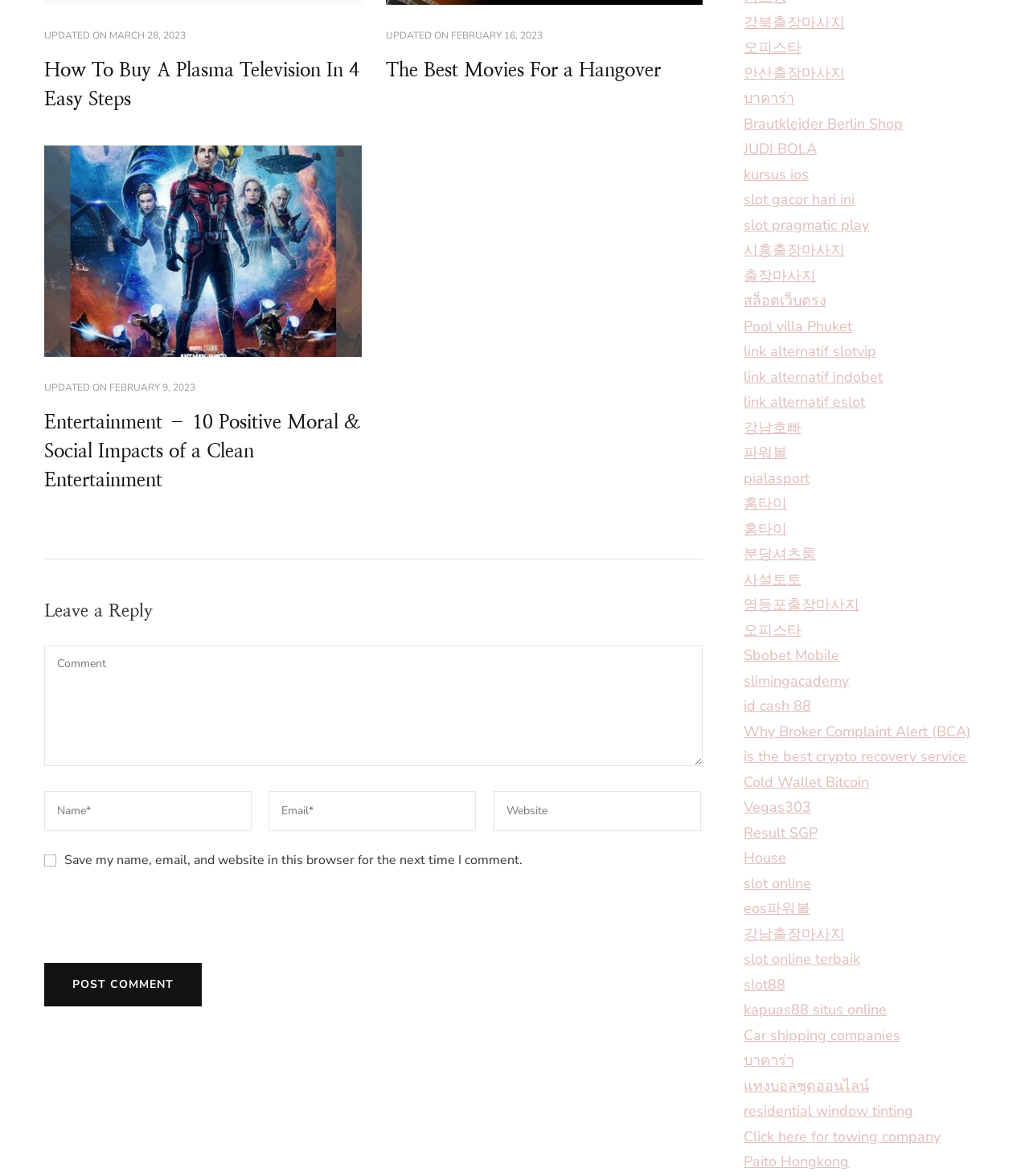Please give the bounding box coordinates of the area that should be clicked to fulfill the following instruction: "Click the 'Leave a Reply' heading". The coordinates should be in the format of four float numbers from 0 to 1, i.e., [left, top, right, bottom].

[0.043, 0.51, 0.683, 0.529]